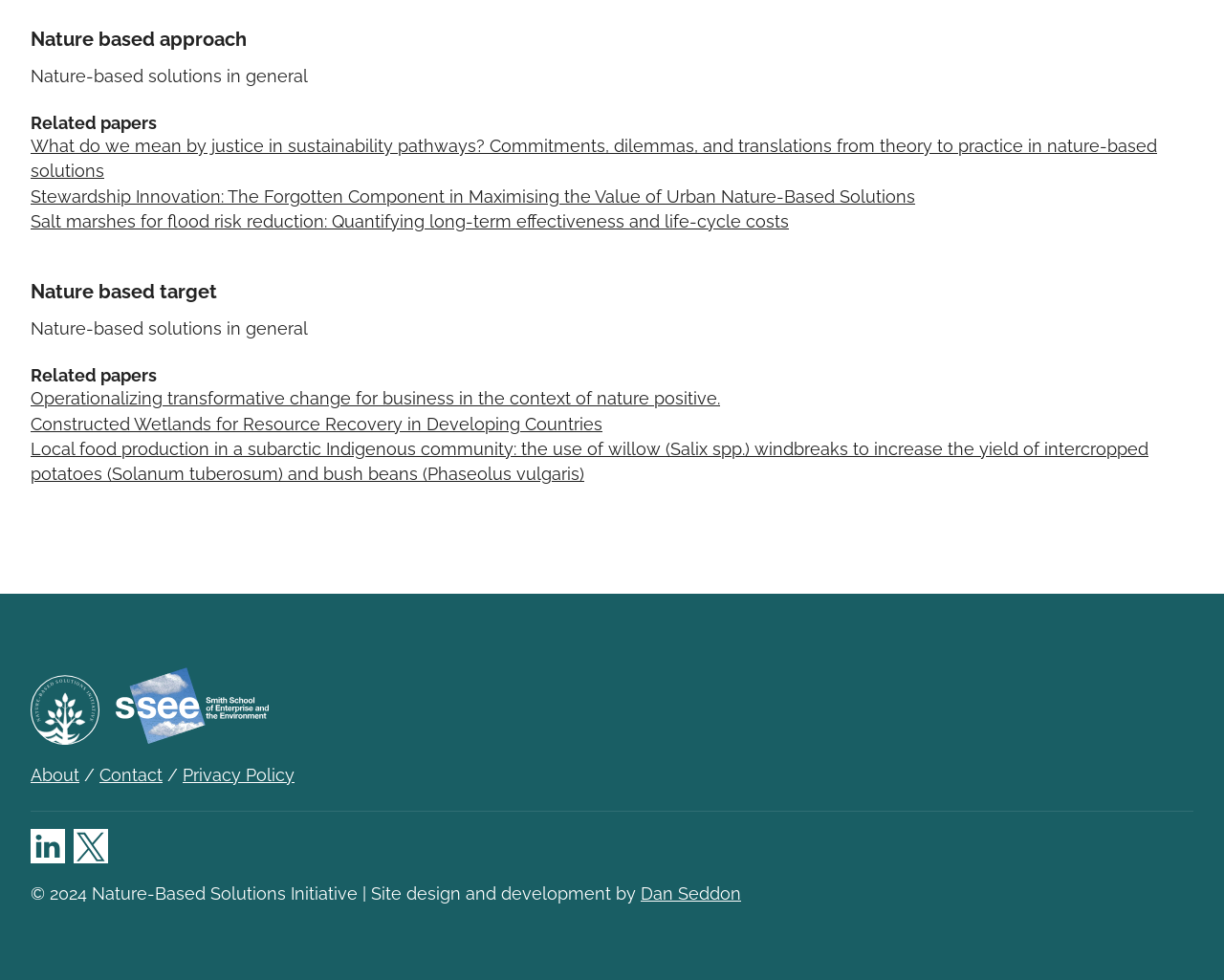Locate the bounding box coordinates of the clickable area to execute the instruction: "Click on the link 'Privacy Policy'". Provide the coordinates as four float numbers between 0 and 1, represented as [left, top, right, bottom].

[0.149, 0.781, 0.241, 0.801]